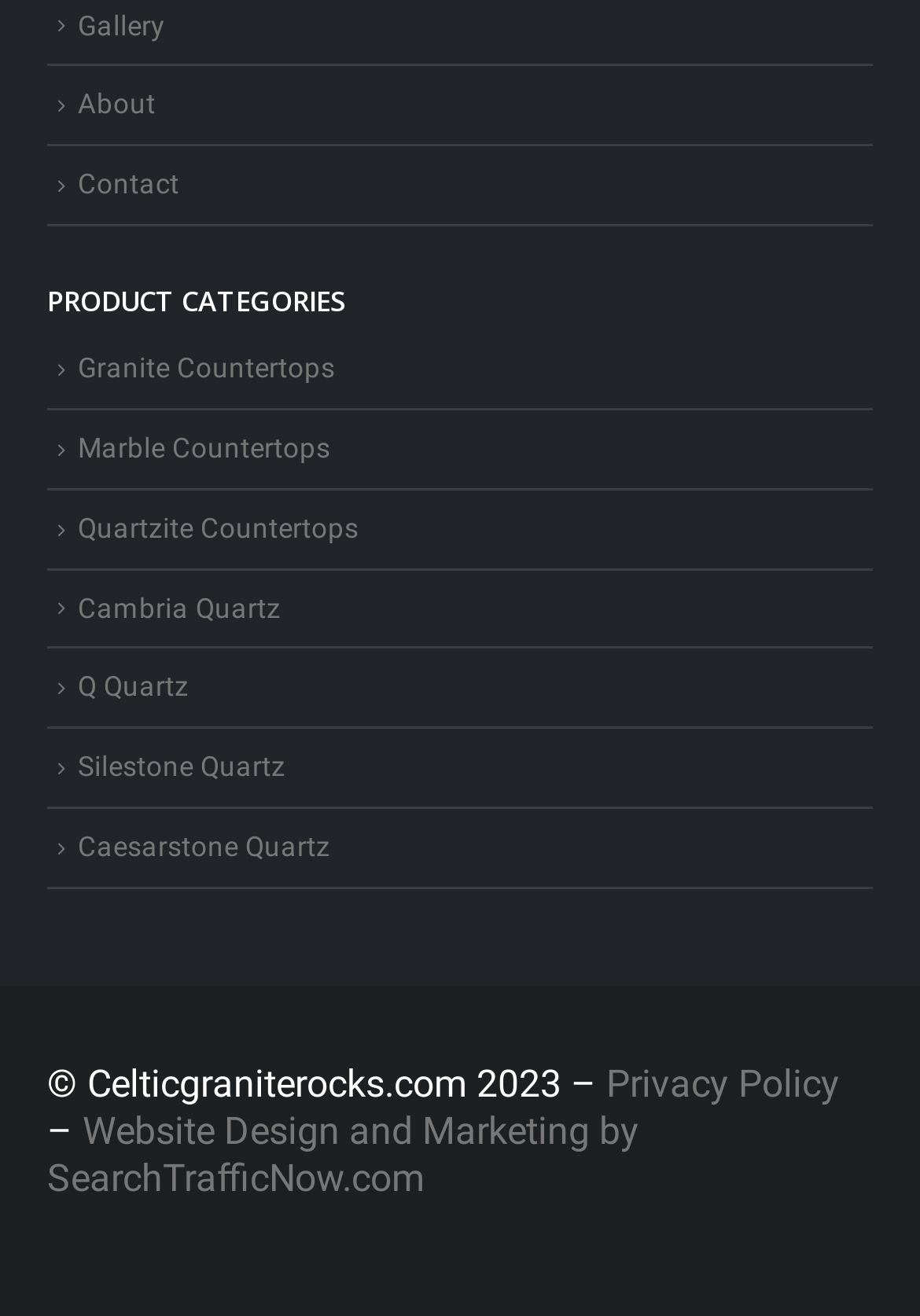What is the copyright year of the website?
Answer the question using a single word or phrase, according to the image.

2023